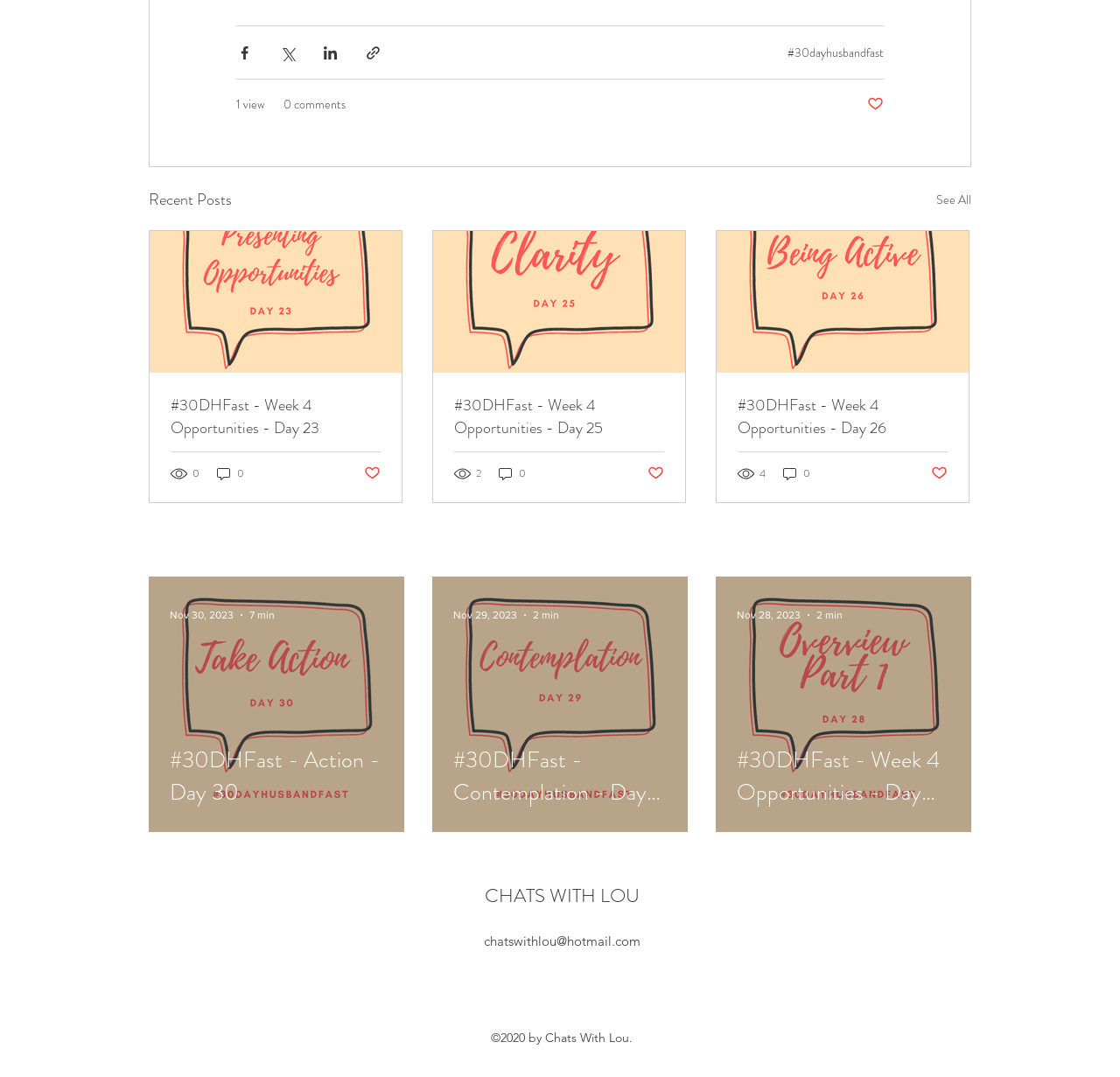What is the category of the blog posts?
Refer to the image and provide a thorough answer to the question.

The titles of the blog posts, such as '#30DHFast - Week 4 Opportunities - Day 23' and '#30DHFast - Action - Day 30', suggest that the blog posts are related to personal development, self-improvement, and goal-setting.